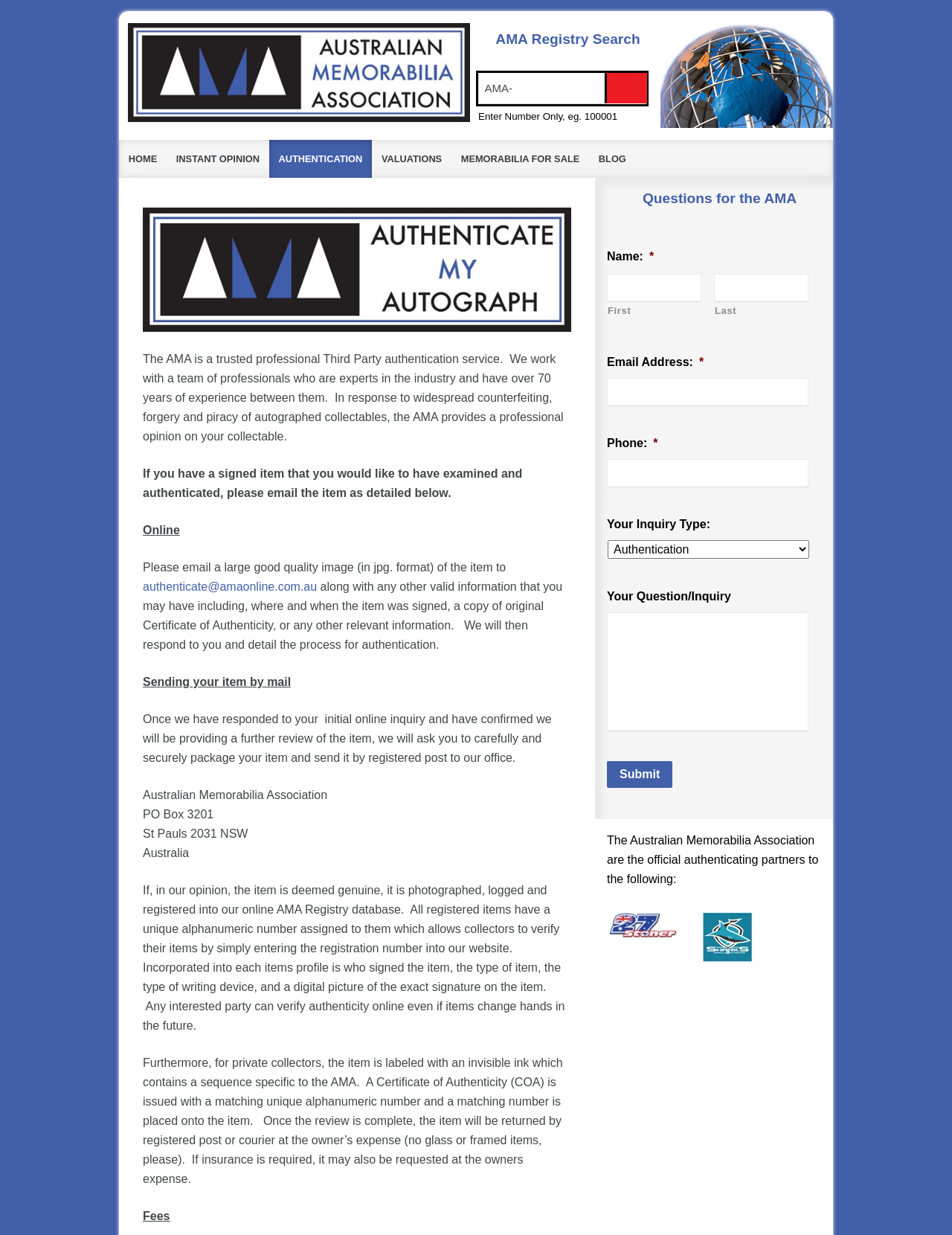Ascertain the bounding box coordinates for the UI element detailed here: "Instant Opinion". The coordinates should be provided as [left, top, right, bottom] with each value being a float between 0 and 1.

[0.175, 0.113, 0.283, 0.144]